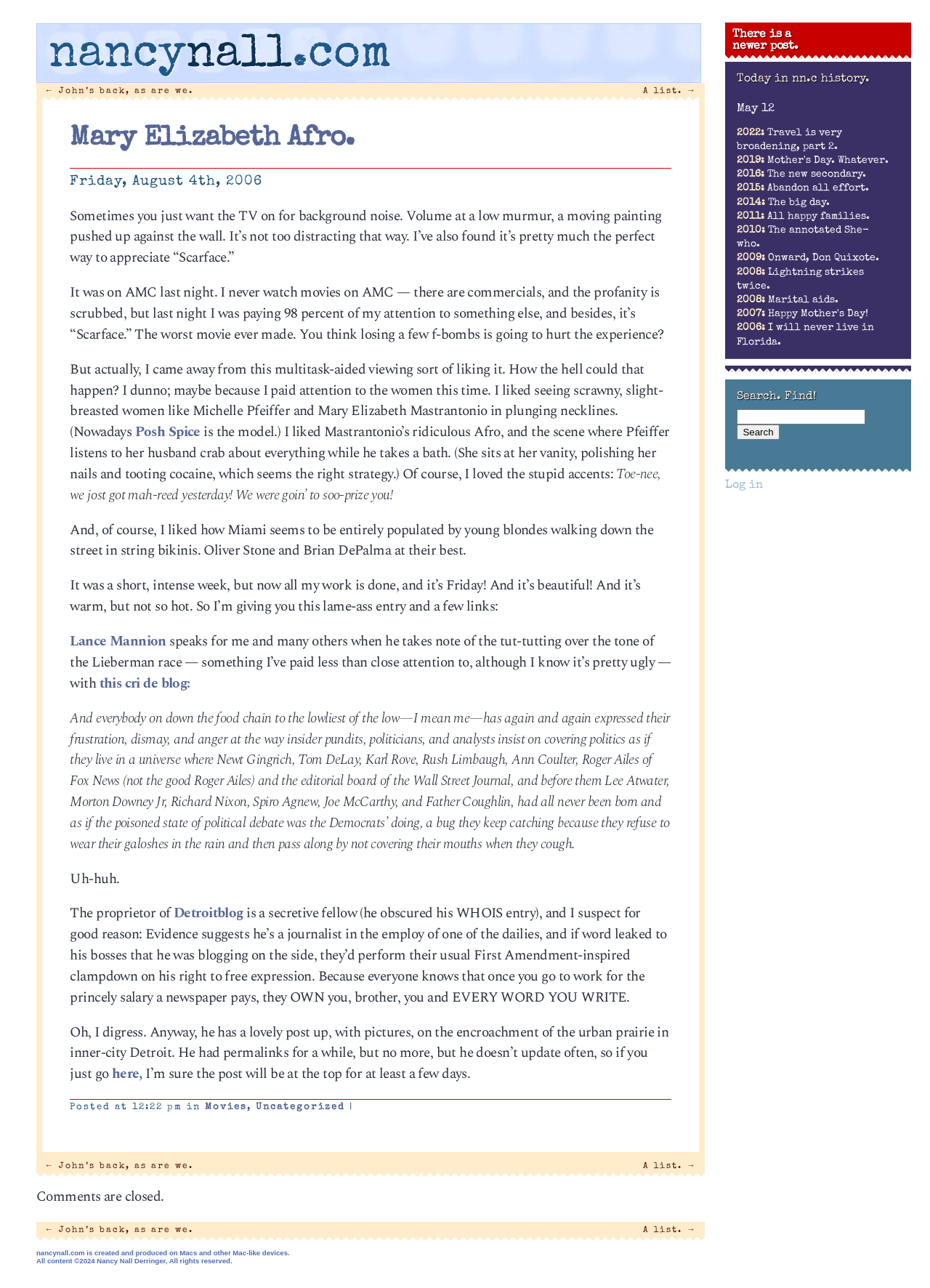Specify the bounding box coordinates of the area to click in order to follow the given instruction: "Log in to the website."

[0.78, 0.372, 0.821, 0.381]